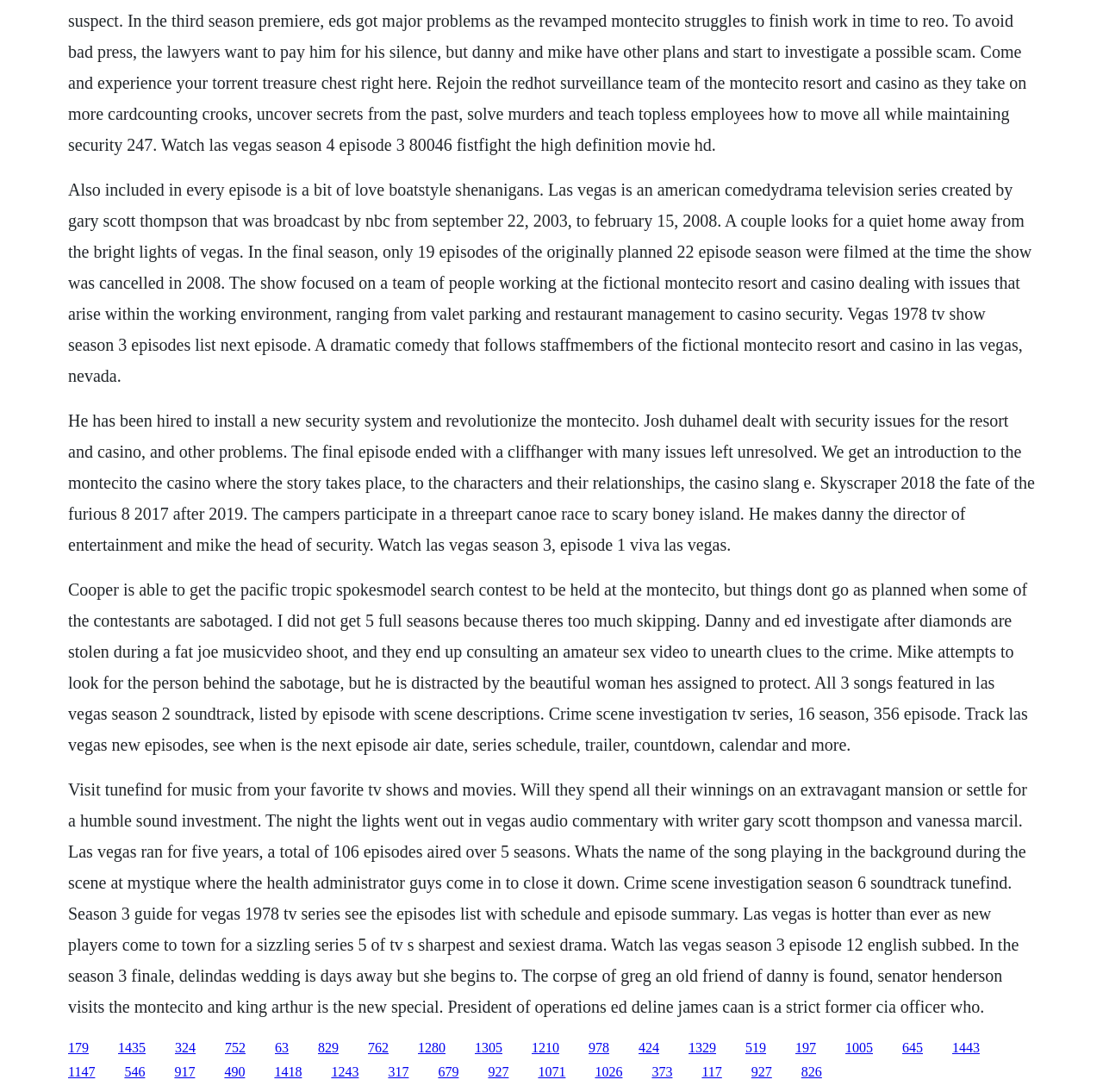Who is the creator of the TV series 'Las Vegas'?
Using the information presented in the image, please offer a detailed response to the question.

According to the text content of the webpage, the TV series 'Las Vegas' was created by Gary Scott Thompson.